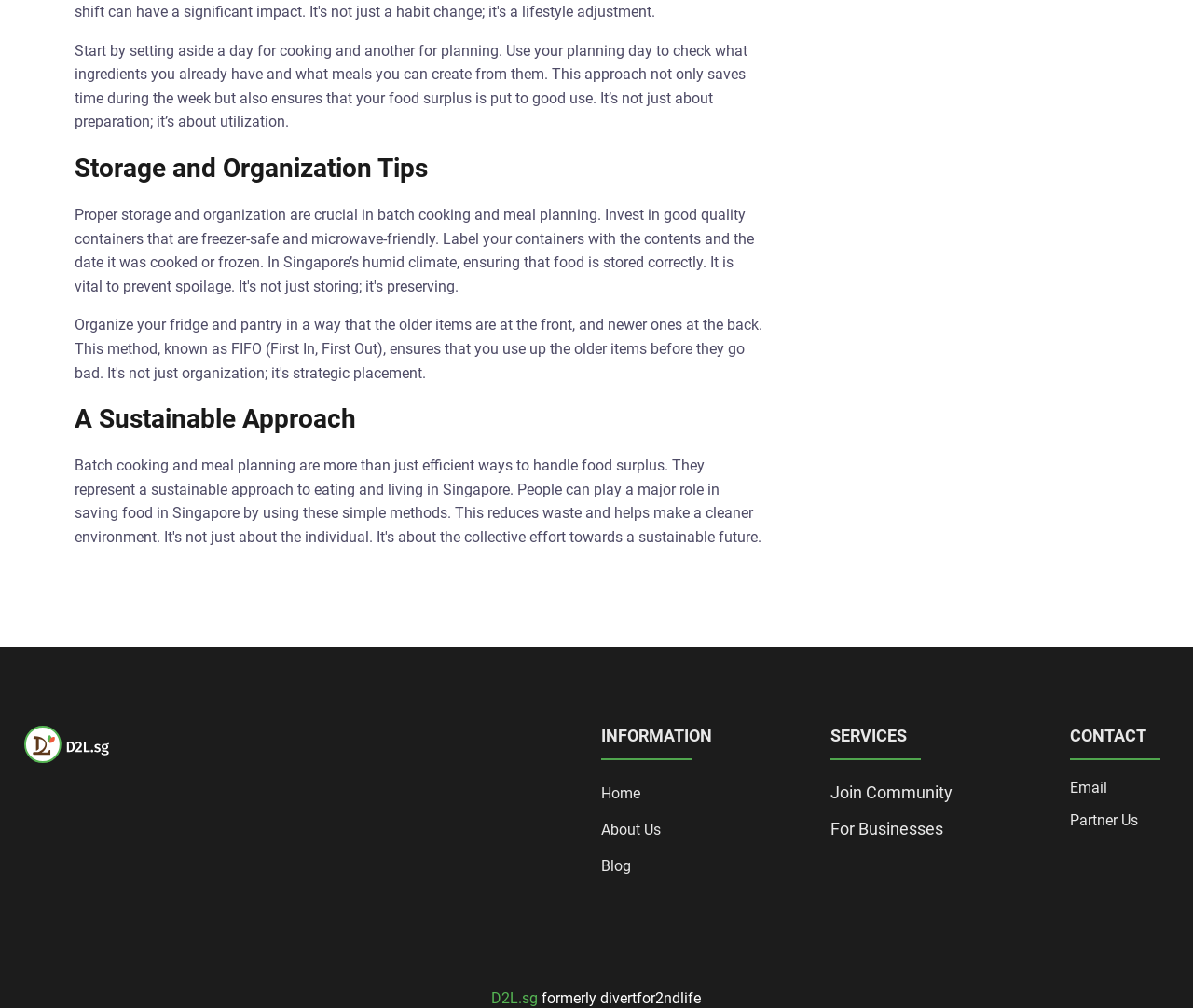Find the bounding box coordinates for the HTML element described as: "Partner Us". The coordinates should consist of four float values between 0 and 1, i.e., [left, top, right, bottom].

[0.897, 0.806, 0.954, 0.823]